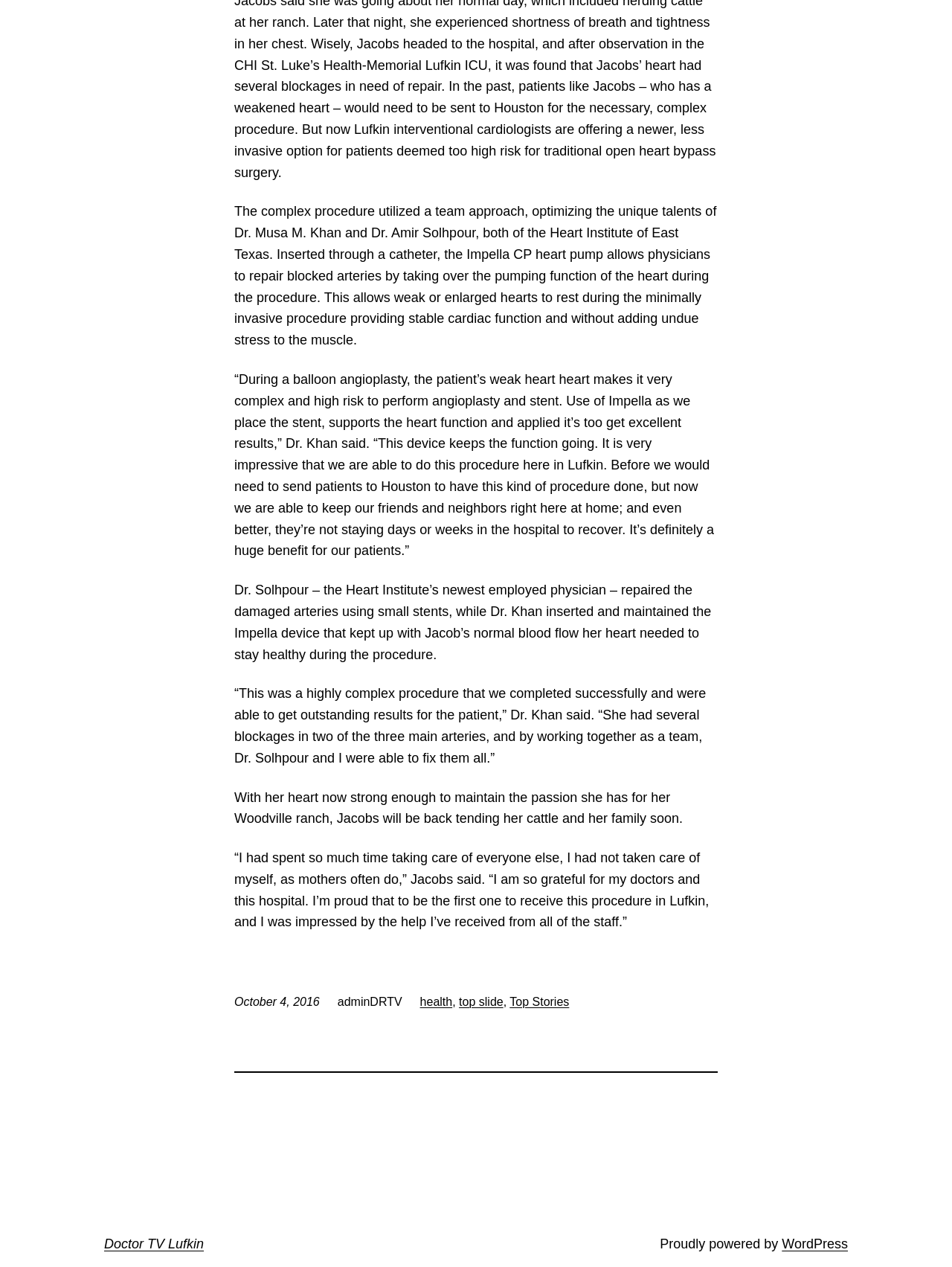Given the description Doctor TV Lufkin, predict the bounding box coordinates of the UI element. Ensure the coordinates are in the format (top-left x, top-left y, bottom-right x, bottom-right y) and all values are between 0 and 1.

[0.109, 0.976, 0.214, 0.988]